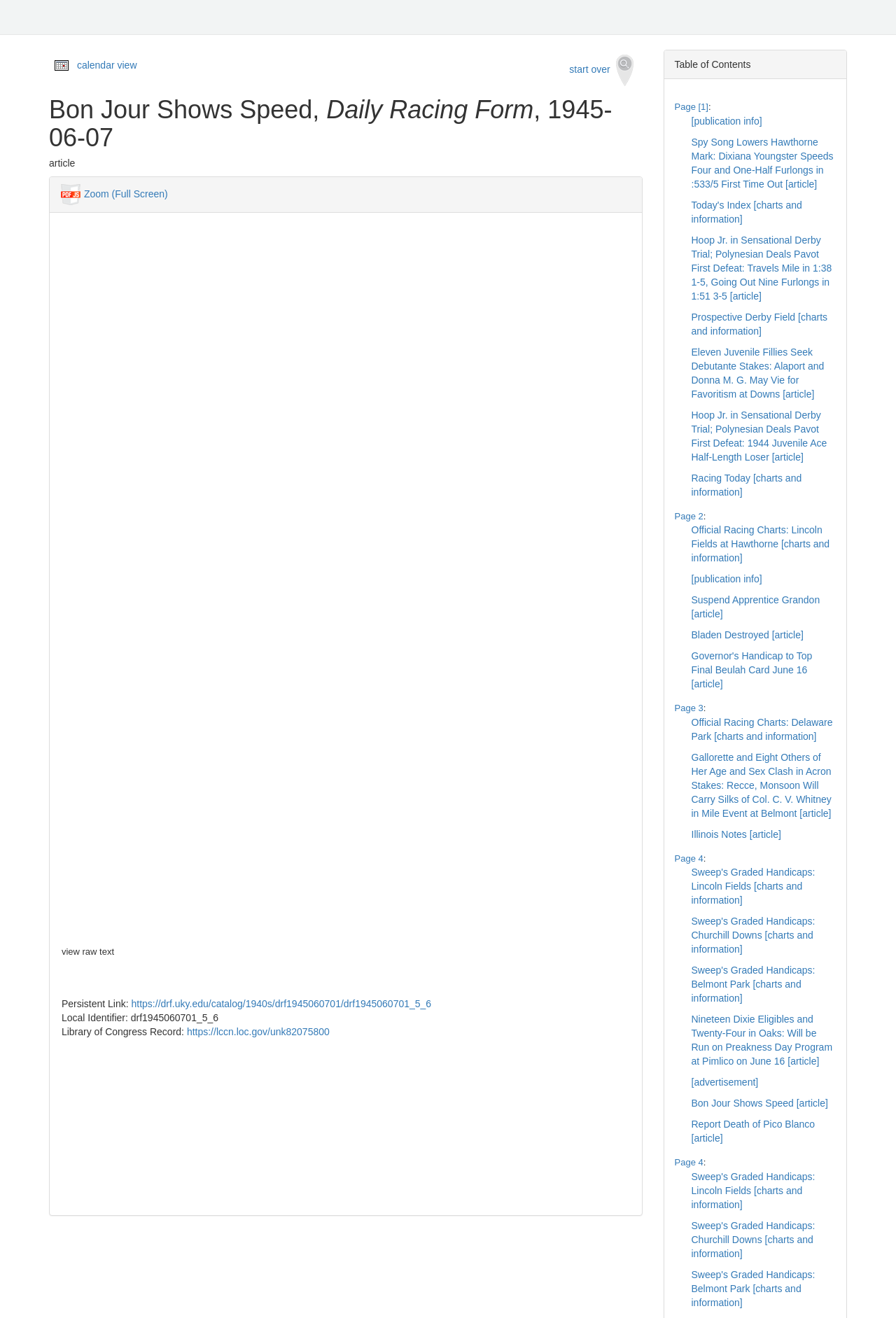Please specify the bounding box coordinates for the clickable region that will help you carry out the instruction: "search".

[0.625, 0.038, 0.717, 0.069]